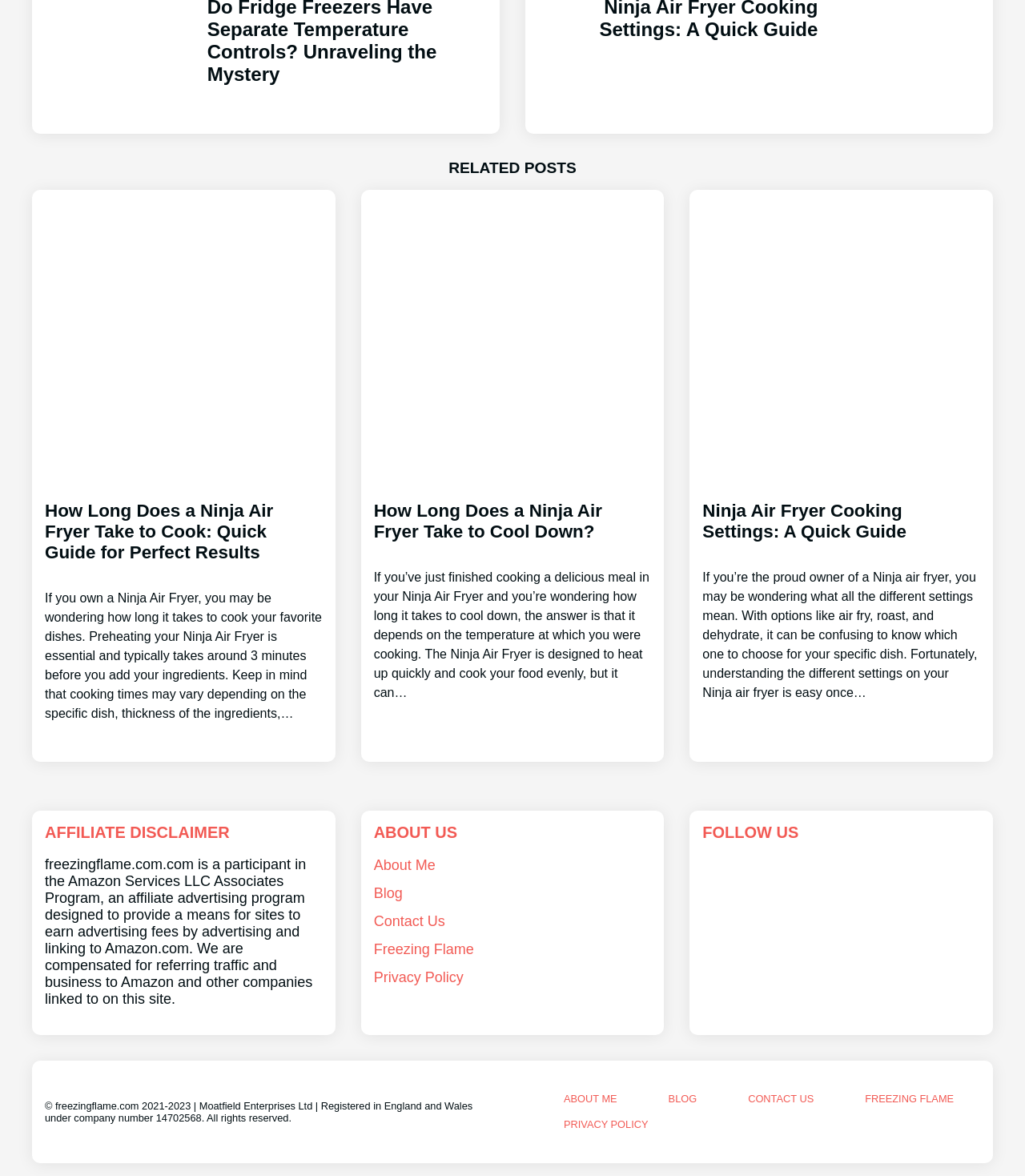Provide a brief response to the question below using one word or phrase:
How many headings are there on the webpage?

5